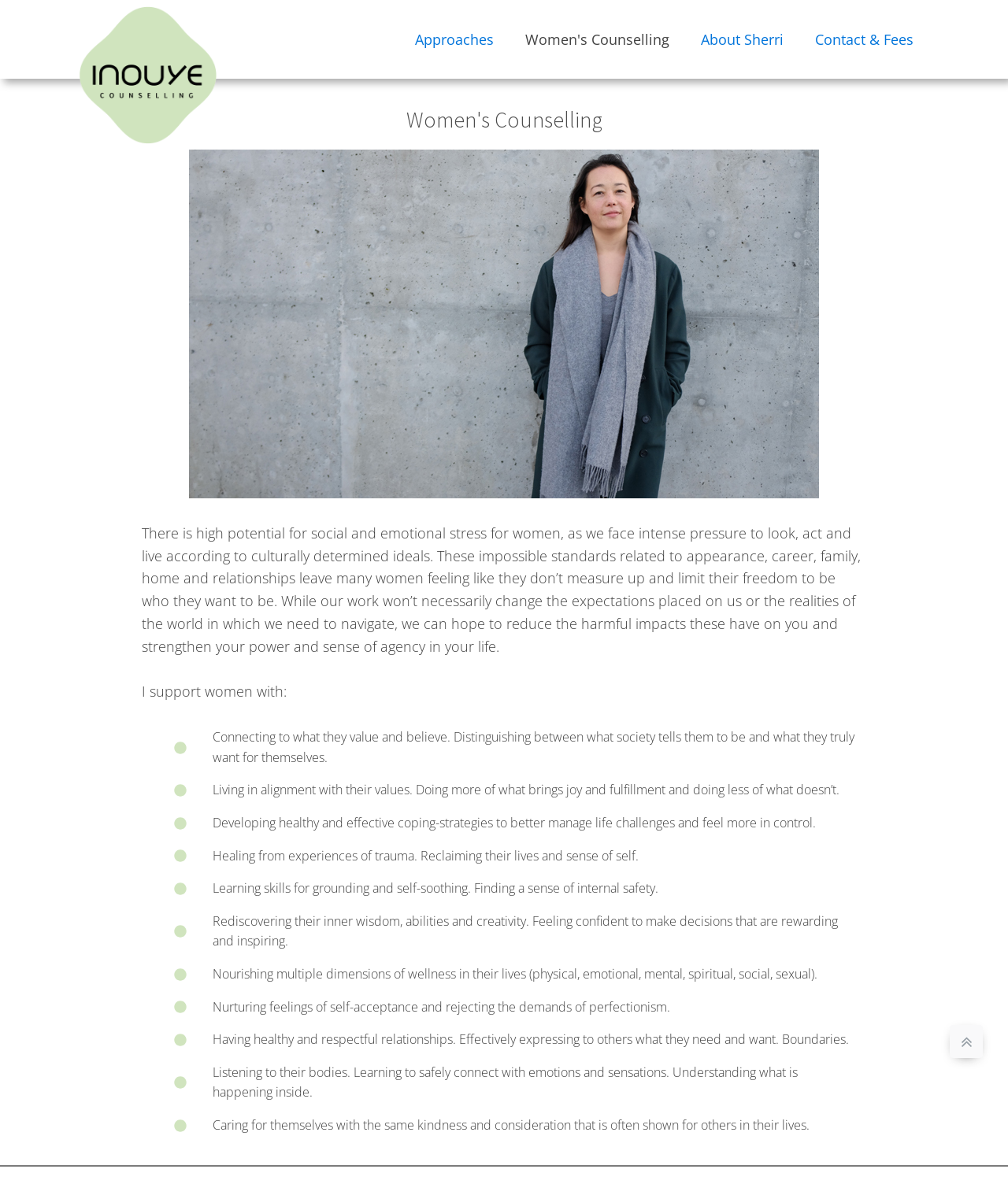From the image, can you give a detailed response to the question below:
What are some of the areas of wellness that the counsellor focuses on?

The StaticText element with the text 'Nourishing multiple dimensions of wellness in their lives (physical, emotional, mental, spiritual, social, sexual).' suggests that the counsellor focuses on multiple areas of wellness, including physical, emotional, mental, spiritual, social, and sexual.